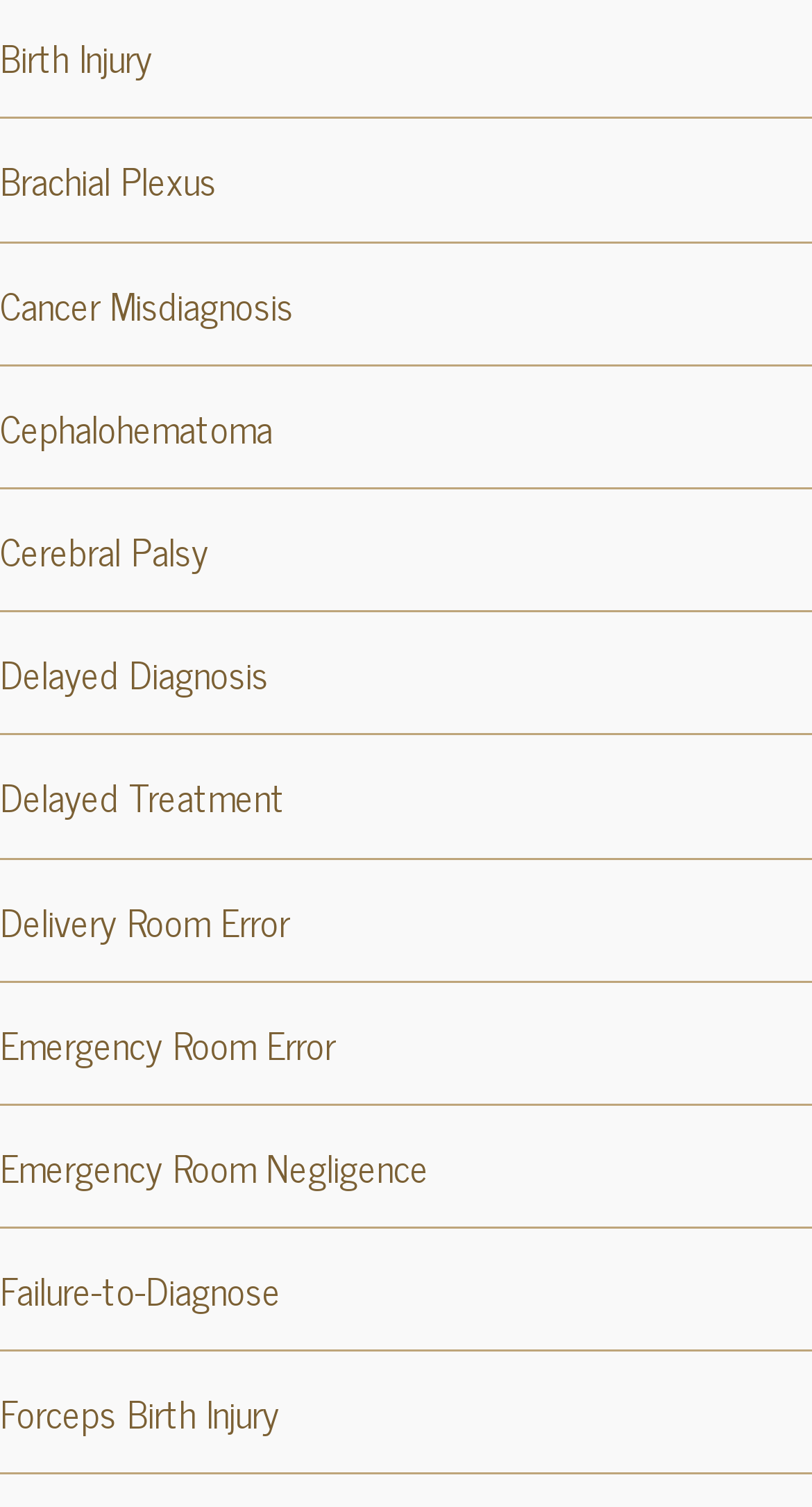What is the medical condition listed below 'Cephalohematoma'?
Look at the image and answer the question using a single word or phrase.

Cerebral Palsy